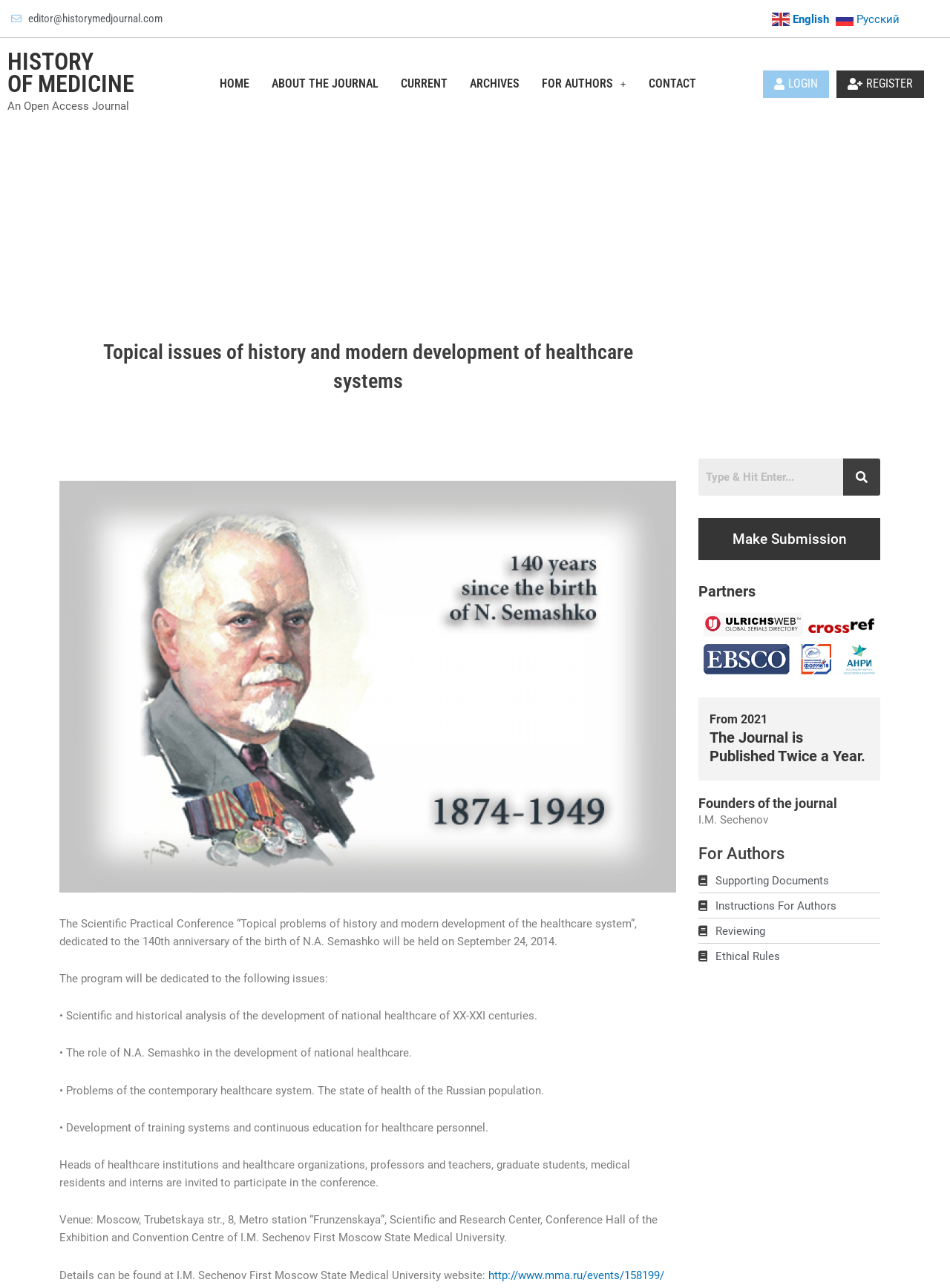Provide your answer to the question using just one word or phrase: What is the topic of the scientific conference mentioned on the webpage?

Healthcare system